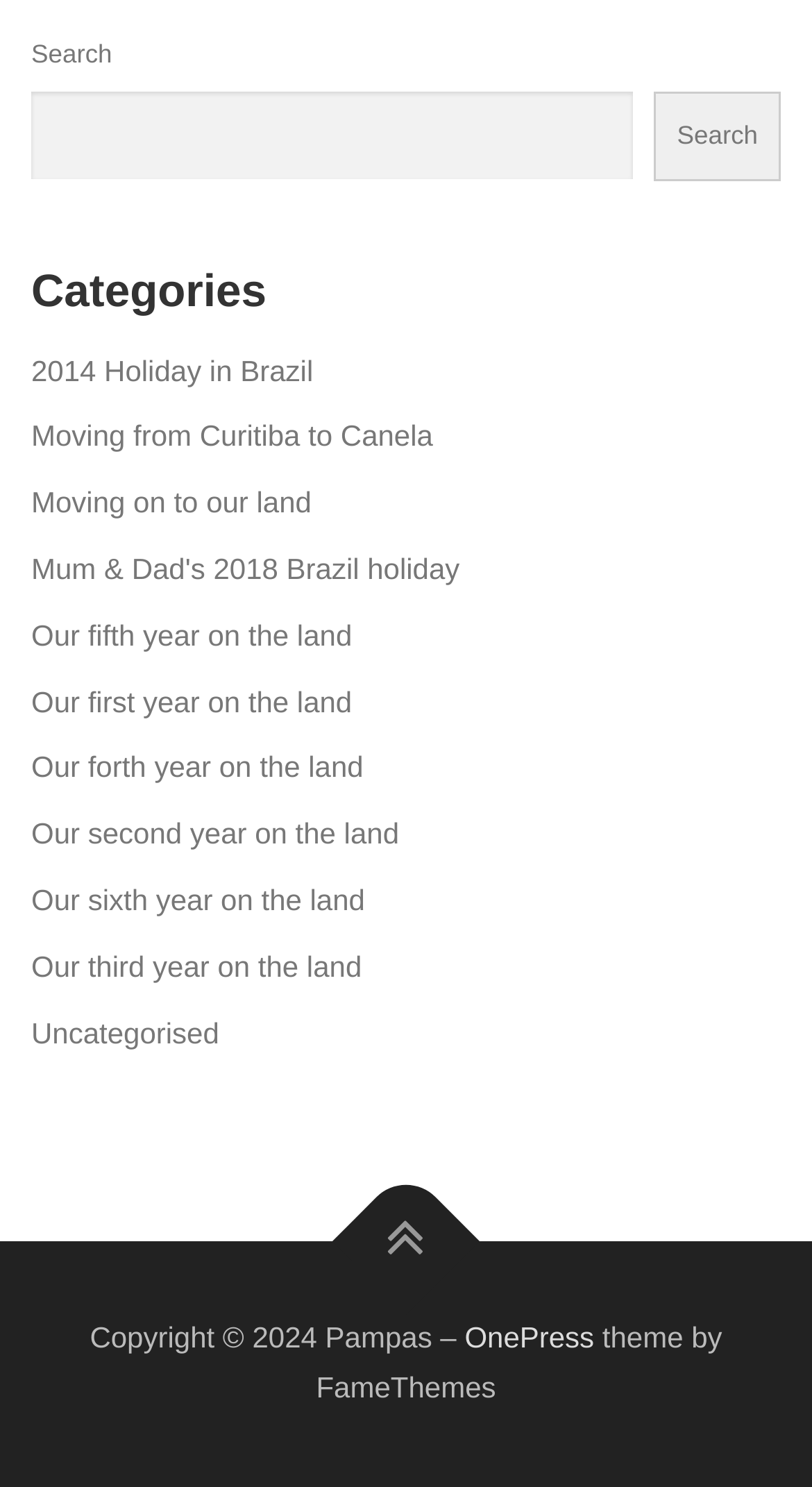Please answer the following question using a single word or phrase: 
What is the copyright information at the bottom of the webpage?

Copyright 2024 Pampas